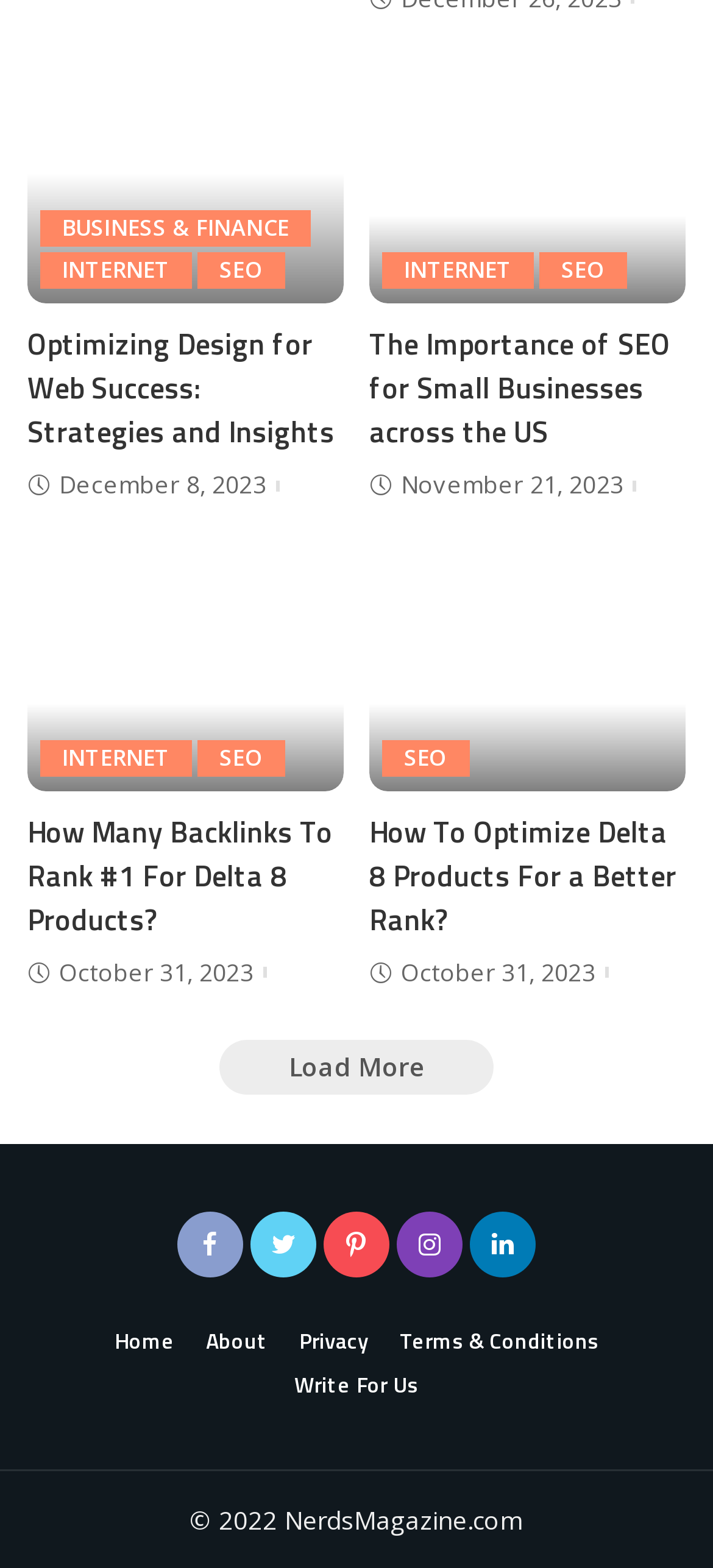Please specify the bounding box coordinates of the region to click in order to perform the following instruction: "Click on the 'Optimizing Design for Web Success: Strategies and Insights' article".

[0.038, 0.205, 0.482, 0.289]